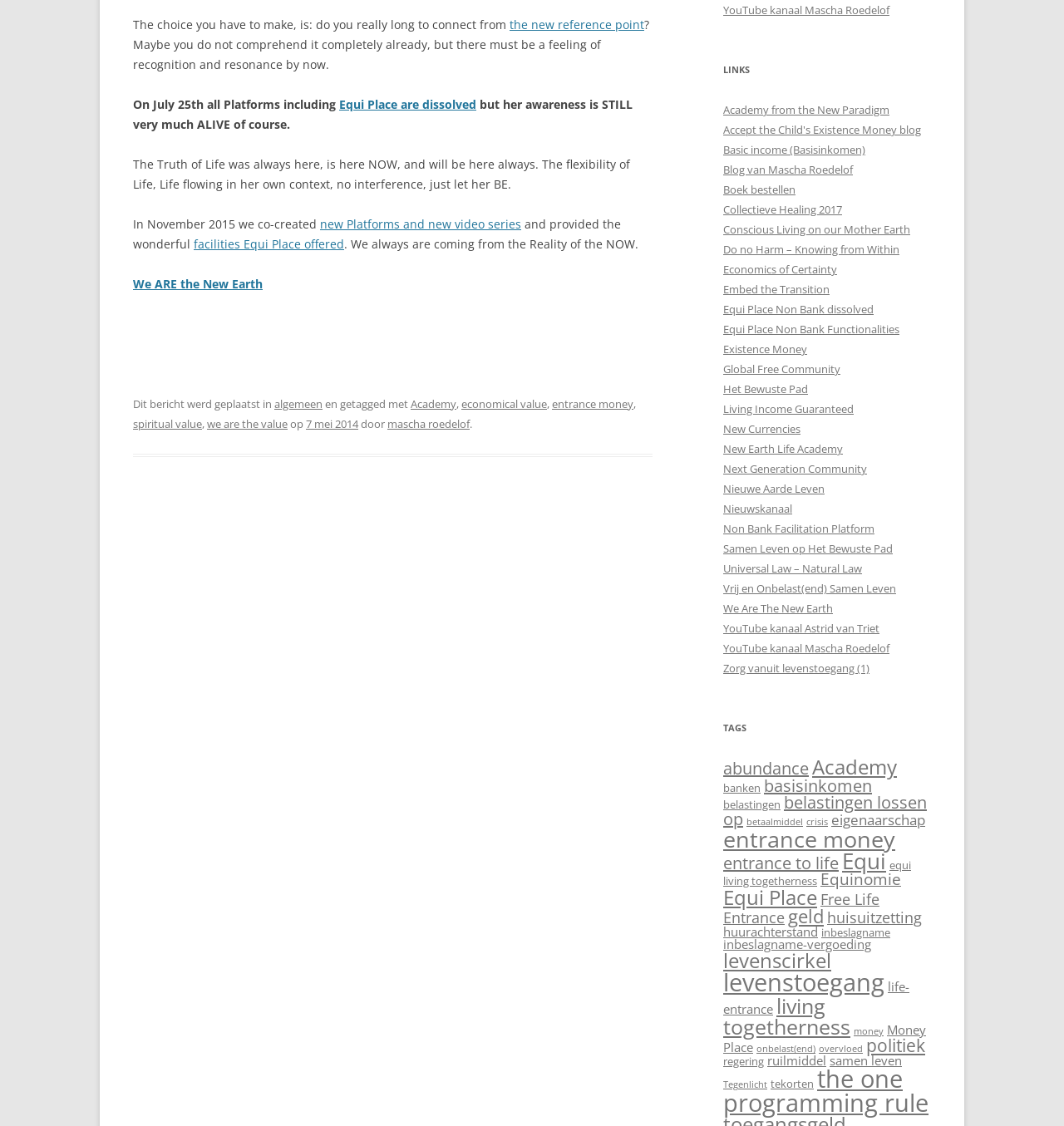What is the theme of the webpage?
Answer the question with a single word or phrase derived from the image.

New Earth Life